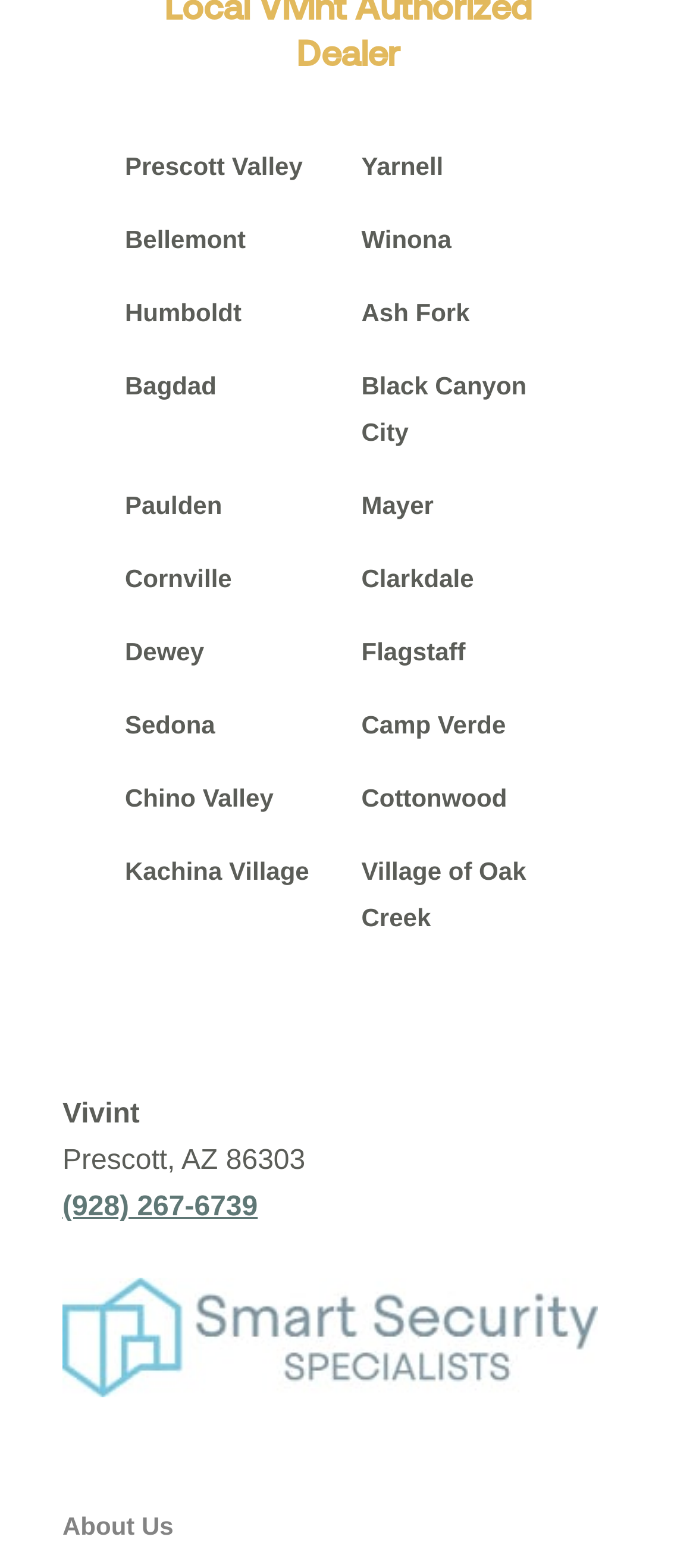Specify the bounding box coordinates of the element's region that should be clicked to achieve the following instruction: "Open the menu". The bounding box coordinates consist of four float numbers between 0 and 1, in the format [left, top, right, bottom].

None